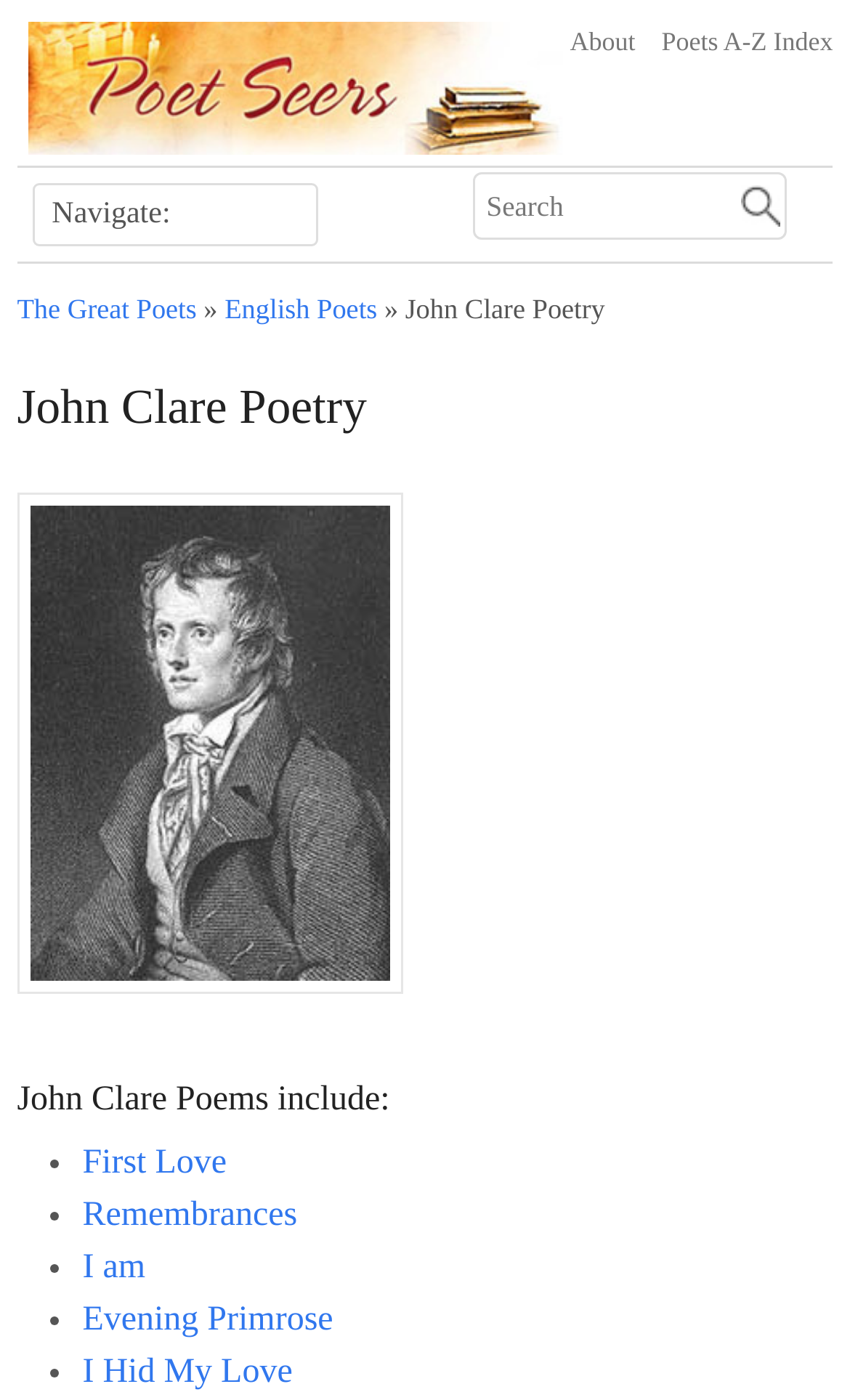Please predict the bounding box coordinates of the element's region where a click is necessary to complete the following instruction: "search for a poem". The coordinates should be represented by four float numbers between 0 and 1, i.e., [left, top, right, bottom].

[0.557, 0.123, 0.927, 0.172]